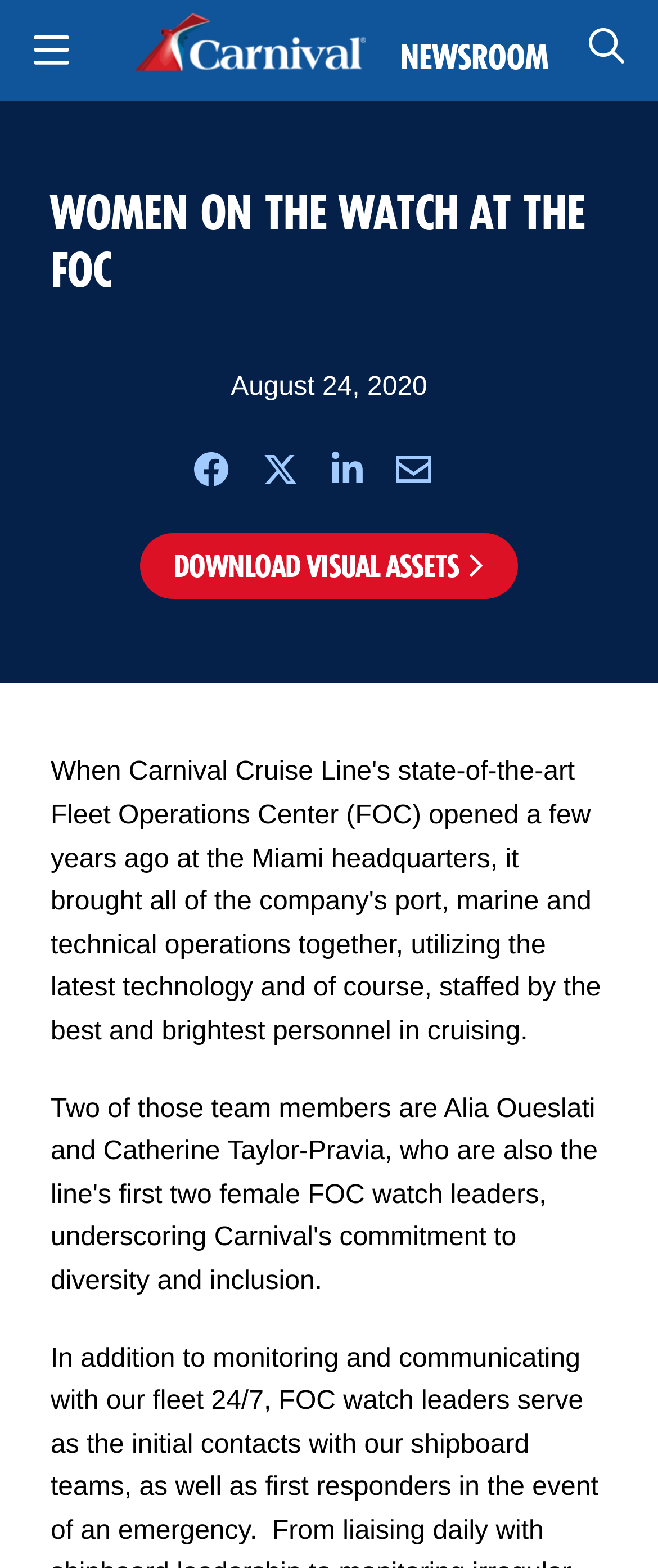Ascertain the bounding box coordinates for the UI element detailed here: "alt="Carnival Cruise Line"". The coordinates should be provided as [left, top, right, bottom] with each value being a float between 0 and 1.

[0.205, 0.009, 0.557, 0.045]